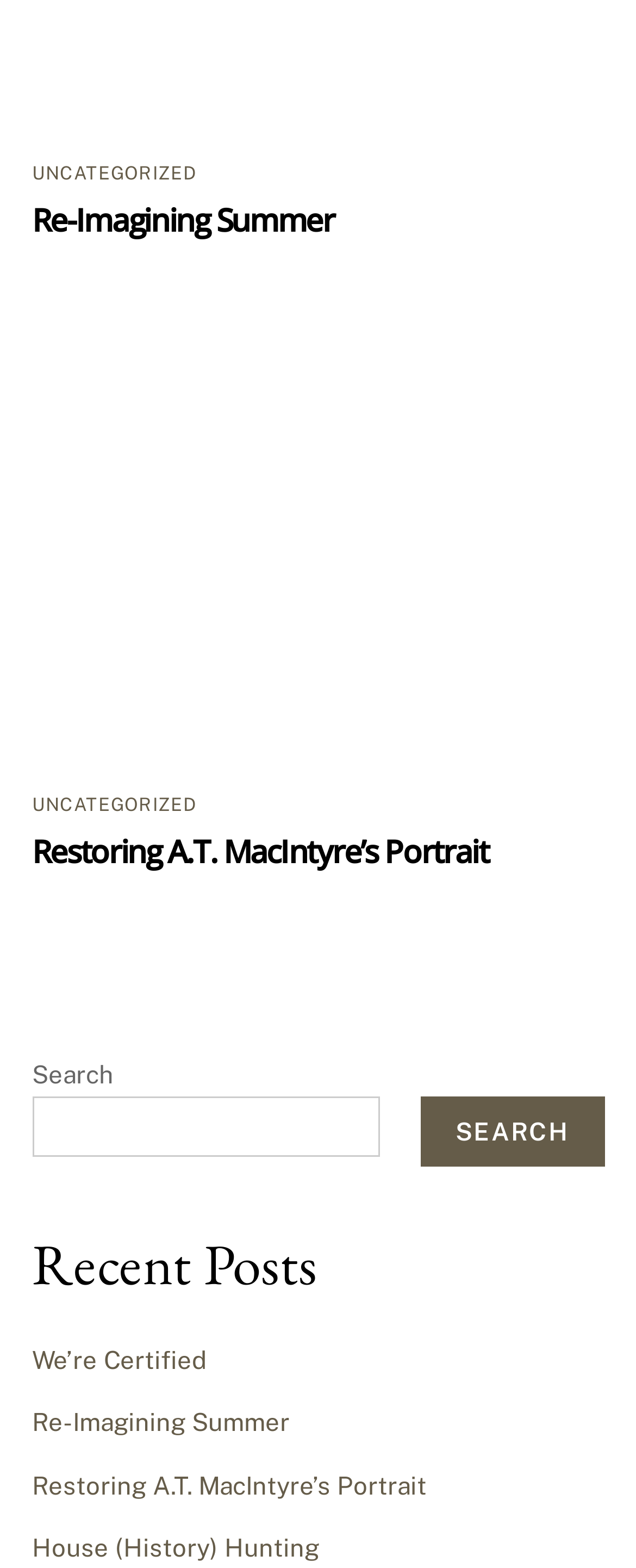What is the title of the first article?
Based on the image, give a concise answer in the form of a single word or short phrase.

Re-Imagining Summer